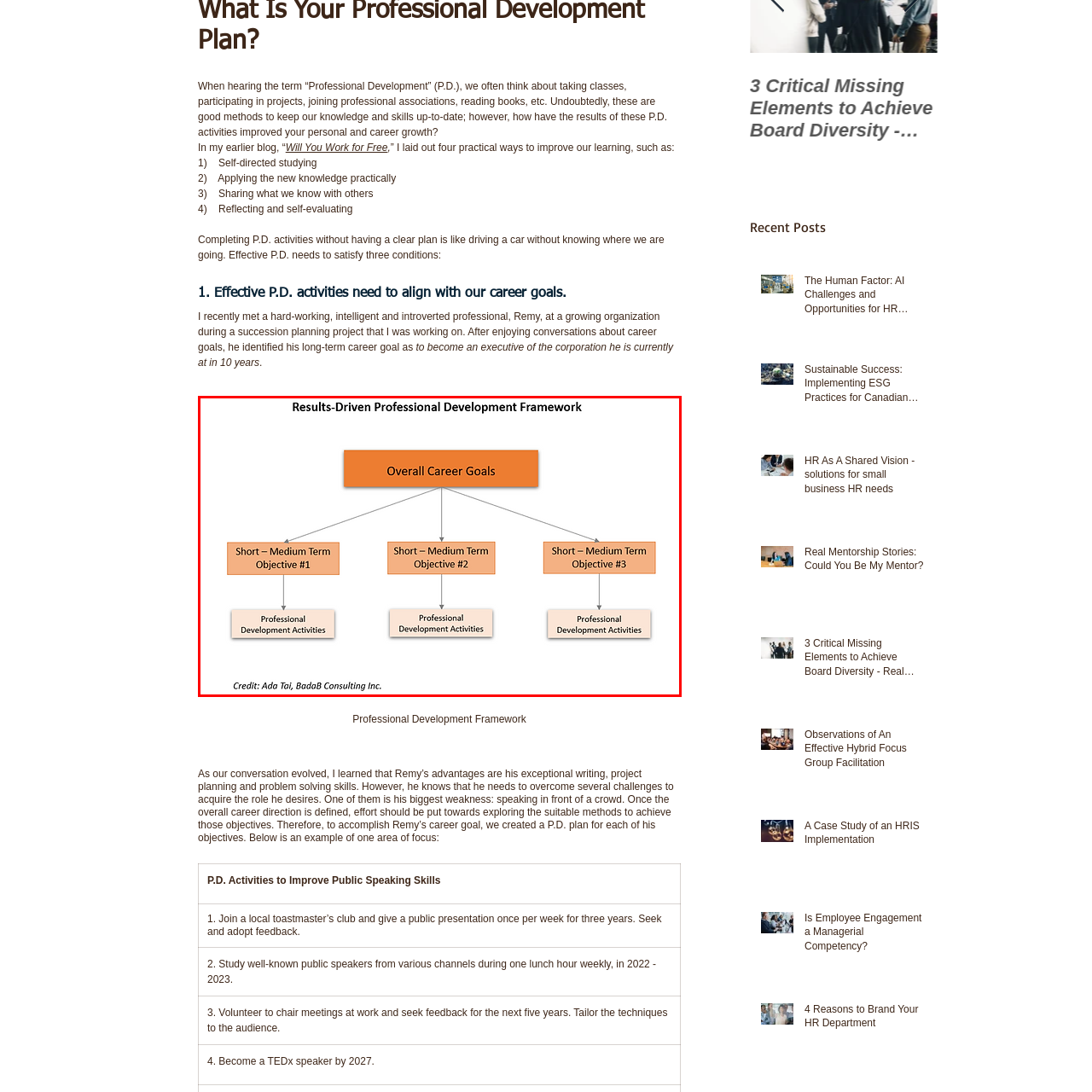Describe the contents of the image that is surrounded by the red box in a detailed manner.

The image titled "Results-Driven Professional Development Framework" illustrates a structured approach to achieving career goals through defined objectives and activities. At the center of the diagram is "Overall Career Goals," surrounded by three branches labeled "Short – Medium Term Objective #1," "Short – Medium Term Objective #2," and "Short – Medium Term Objective #3." Each objective is linked to corresponding "Professional Development Activities," highlighting the necessity of targeted action plans for professional growth. This framework, credited to Ada Tai of BadaB Consulting Inc., serves as a practical guide for individuals aiming to enhance their skills and align their development efforts with their long-term career aspirations.